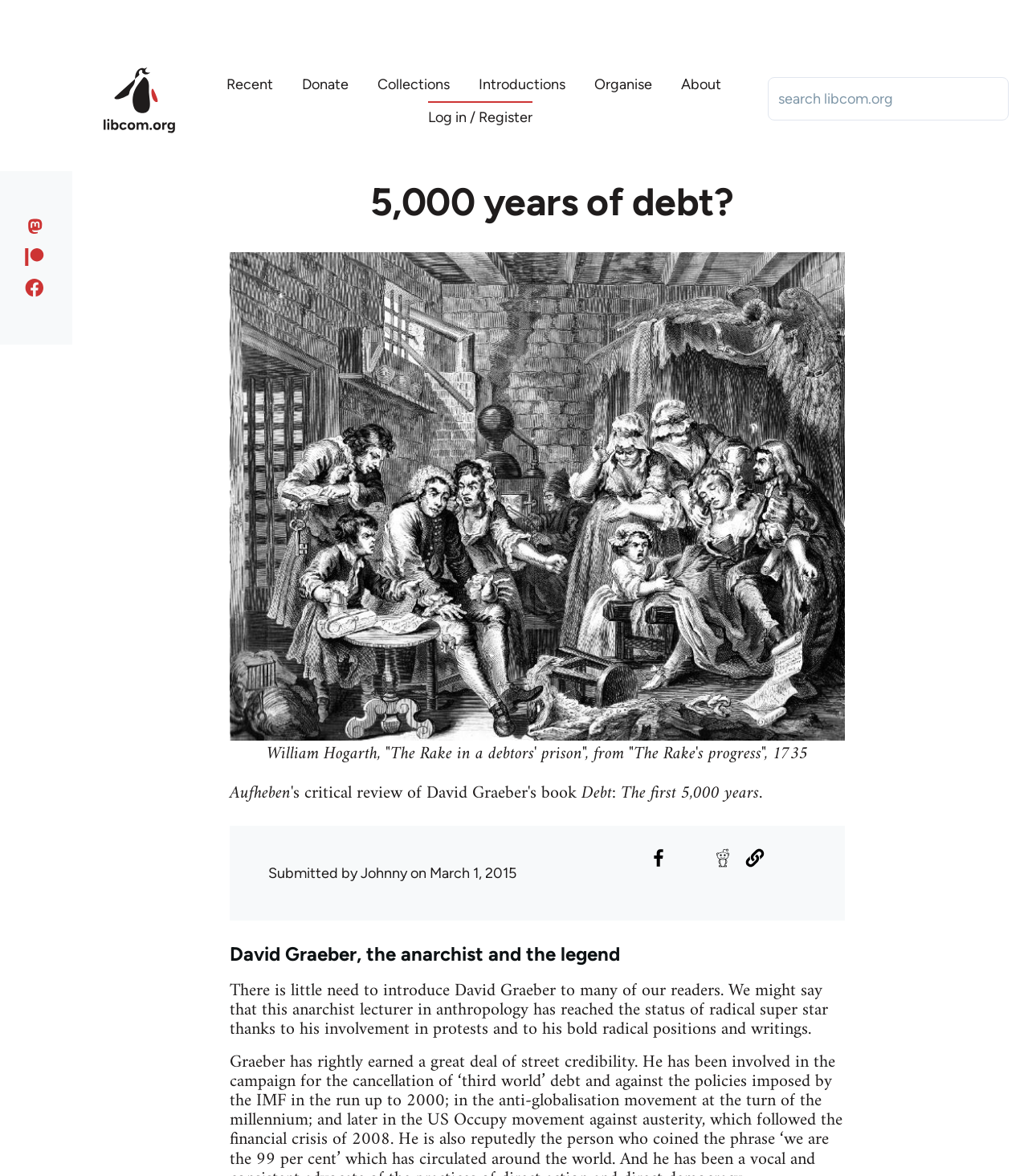Construct a comprehensive description capturing every detail on the webpage.

This webpage is a critical review of David Graeber's book "Debt: The first 5,000 years" by Aufheben. At the top of the page, there is a link to skip to the main content, followed by a sticky header with a navigation menu. The navigation menu has links to the home page, search function, and main categories such as "Recent", "Donate", "Collections", "Introductions", "Organise", and "About".

Below the navigation menu, there is a heading that reads "5,000 years of debt?" with an image of William Hogarth's "The Rake in a debtors' prison" on the left and the title of the book "Debt: The first 5,000 years" on the right. The author's name "Aufheben" is displayed above the title.

The main content of the review starts with a brief introduction to David Graeber, describing him as an anarchist lecturer in anthropology who has become a radical superstar due to his involvement in protests and his bold radical positions and writings. The review then continues with a critical analysis of Graeber's book.

On the right side of the page, there are links to share the article on Facebook, Twitter, and Reddit, as well as a link to copy the article's URL to the clipboard. At the bottom of the page, there are links to like the website on Facebook, support it on Patreon, and follow it on Mastodon.